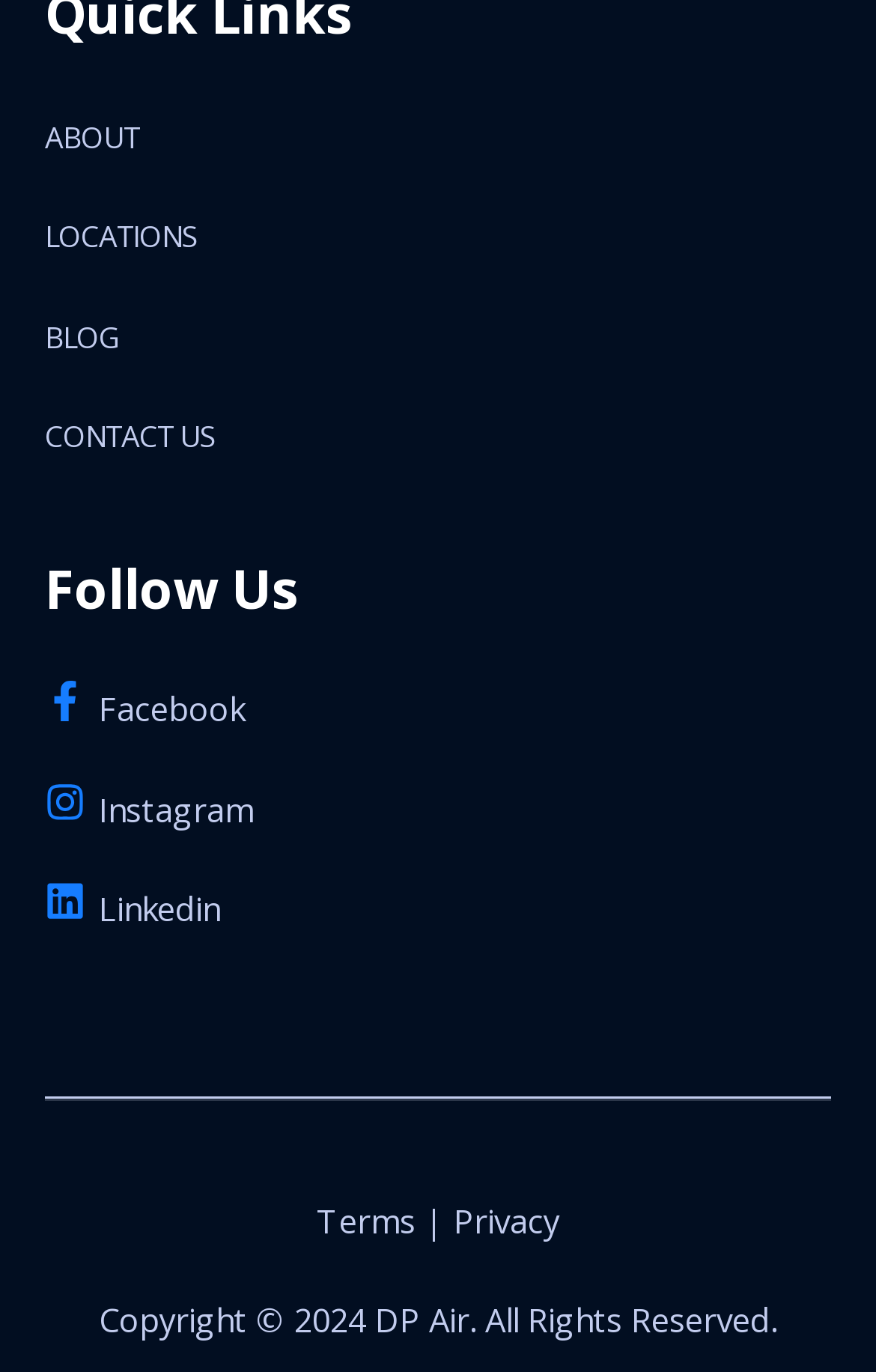What is the text next to the Terms link?
Using the visual information from the image, give a one-word or short-phrase answer.

|